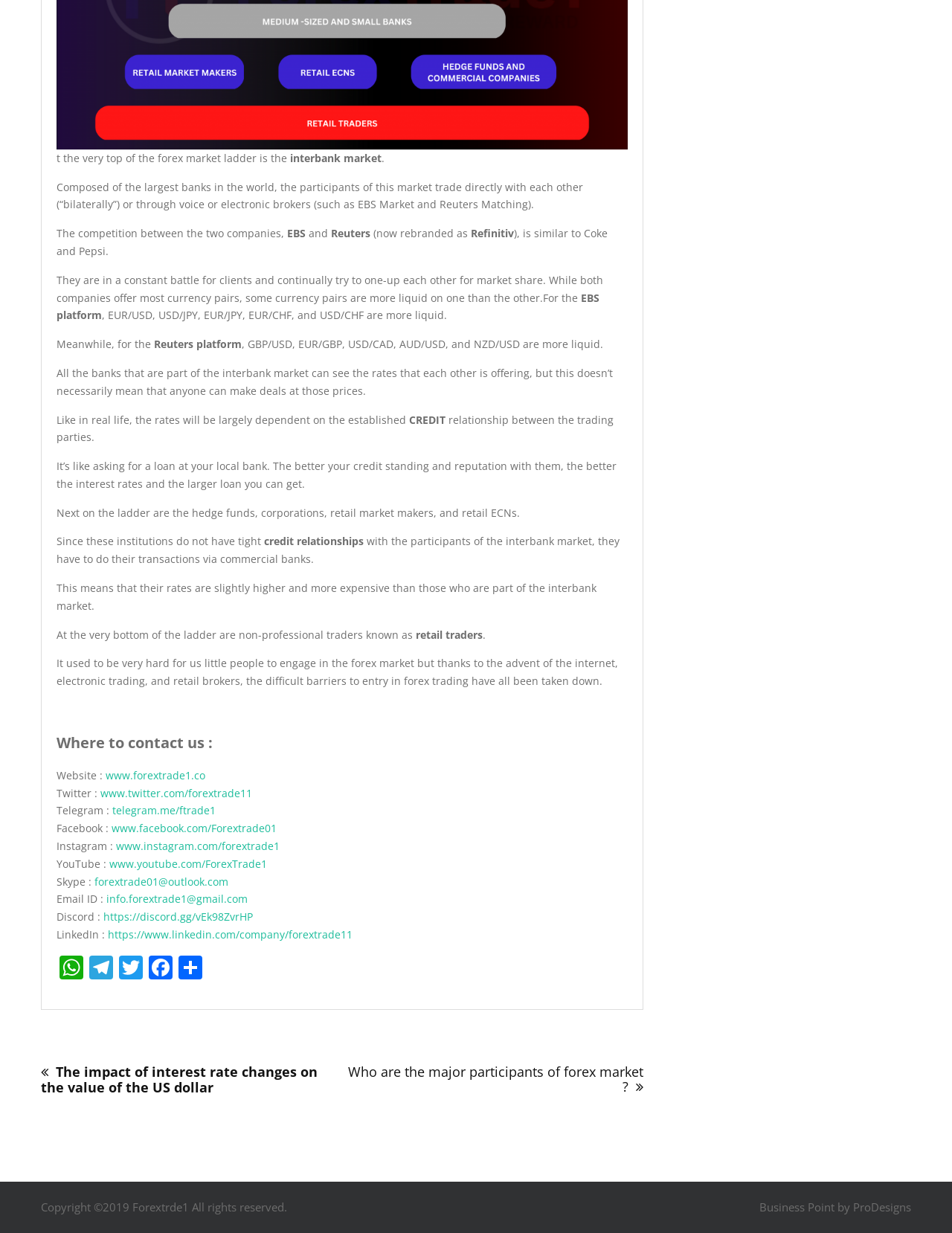Who are the participants of the interbank market?
Please interpret the details in the image and answer the question thoroughly.

The webpage explains that the interbank market is composed of the largest banks in the world that trade directly with each other or through voice or electronic brokers, and these banks can see the rates that each other is offering.